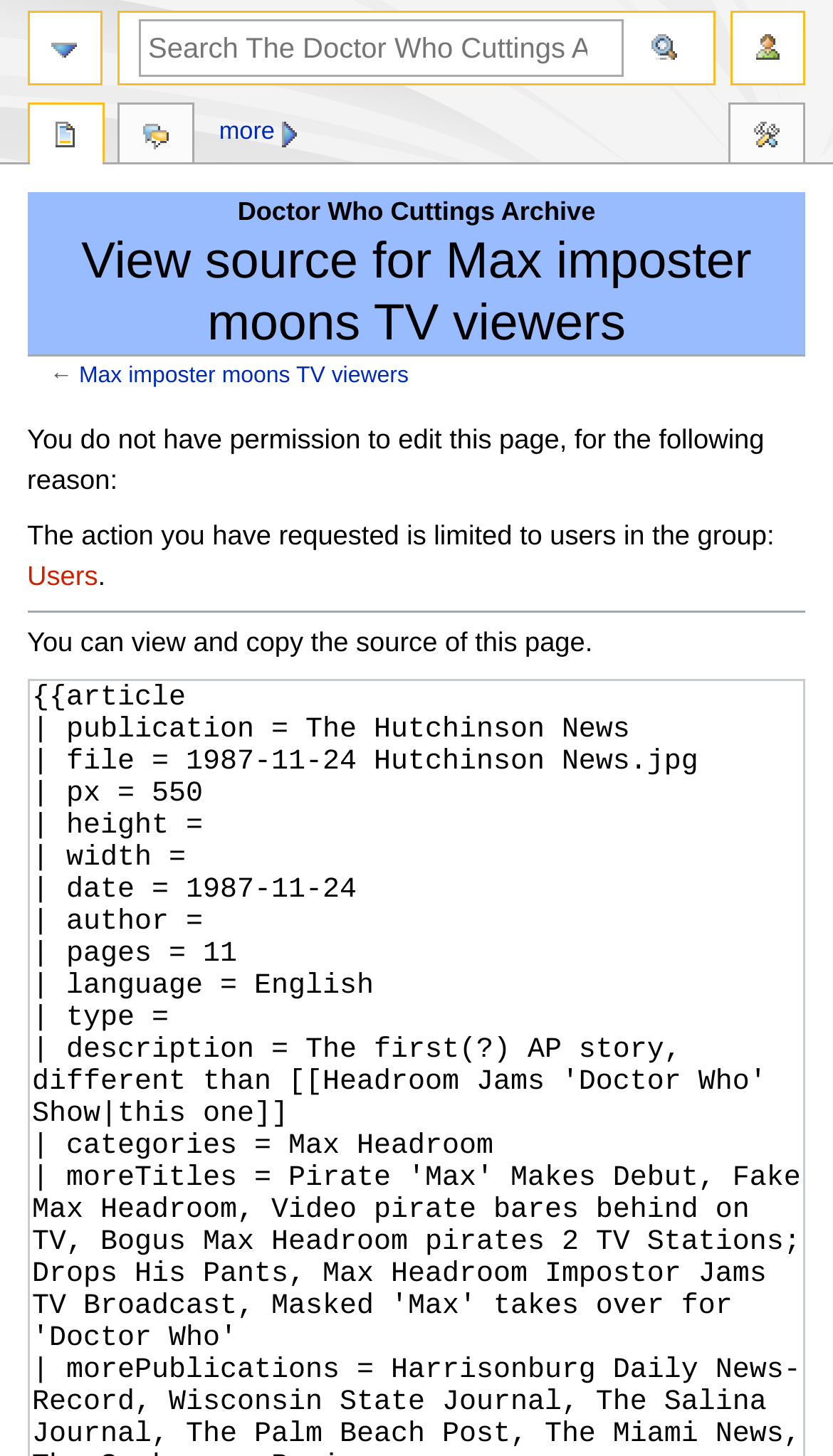Identify the bounding box coordinates of the clickable region to carry out the given instruction: "Search for something".

[0.167, 0.013, 0.749, 0.053]